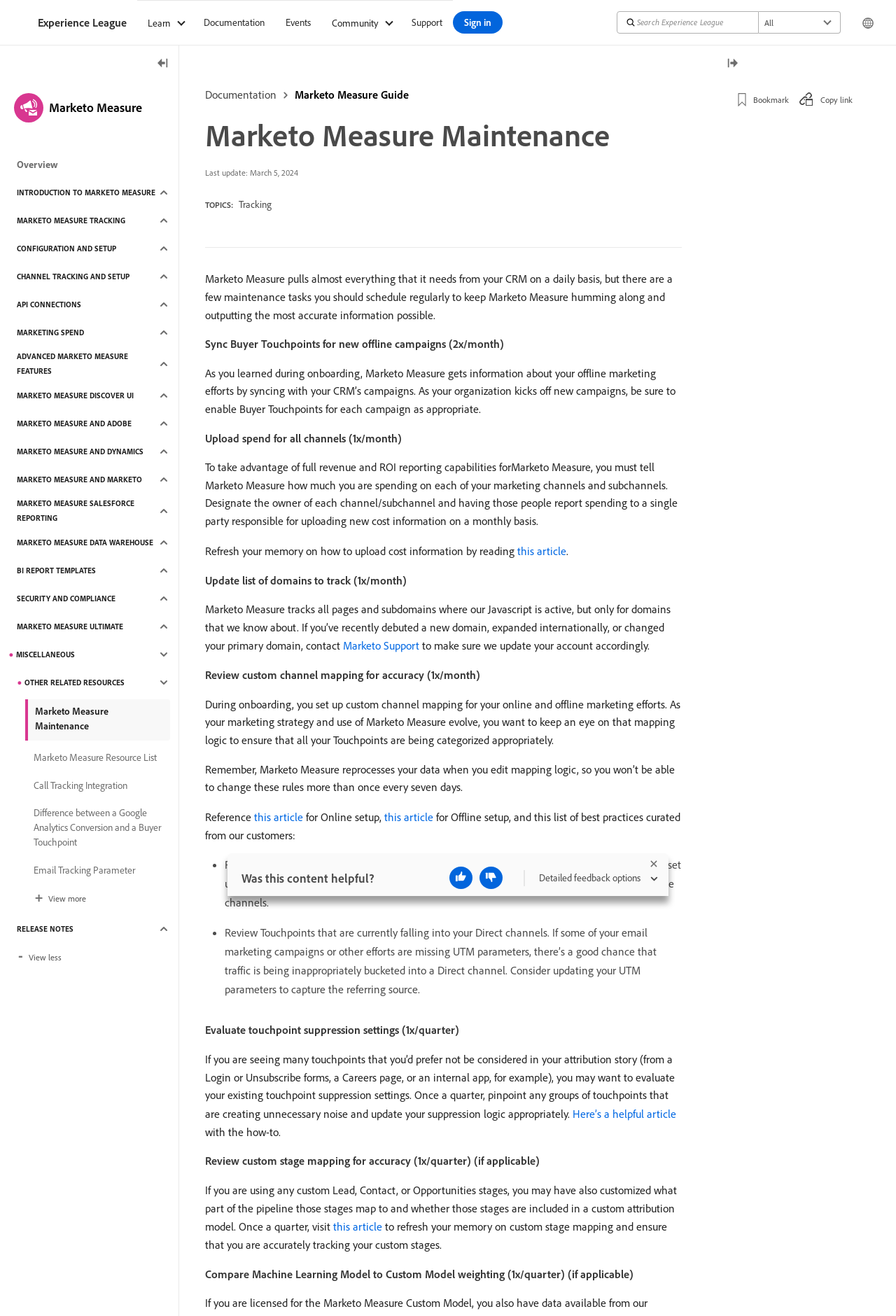Extract the bounding box coordinates of the UI element described: "Other Related Resources". Provide the coordinates in the format [left, top, right, bottom] with values ranging from 0 to 1.

[0.019, 0.51, 0.19, 0.527]